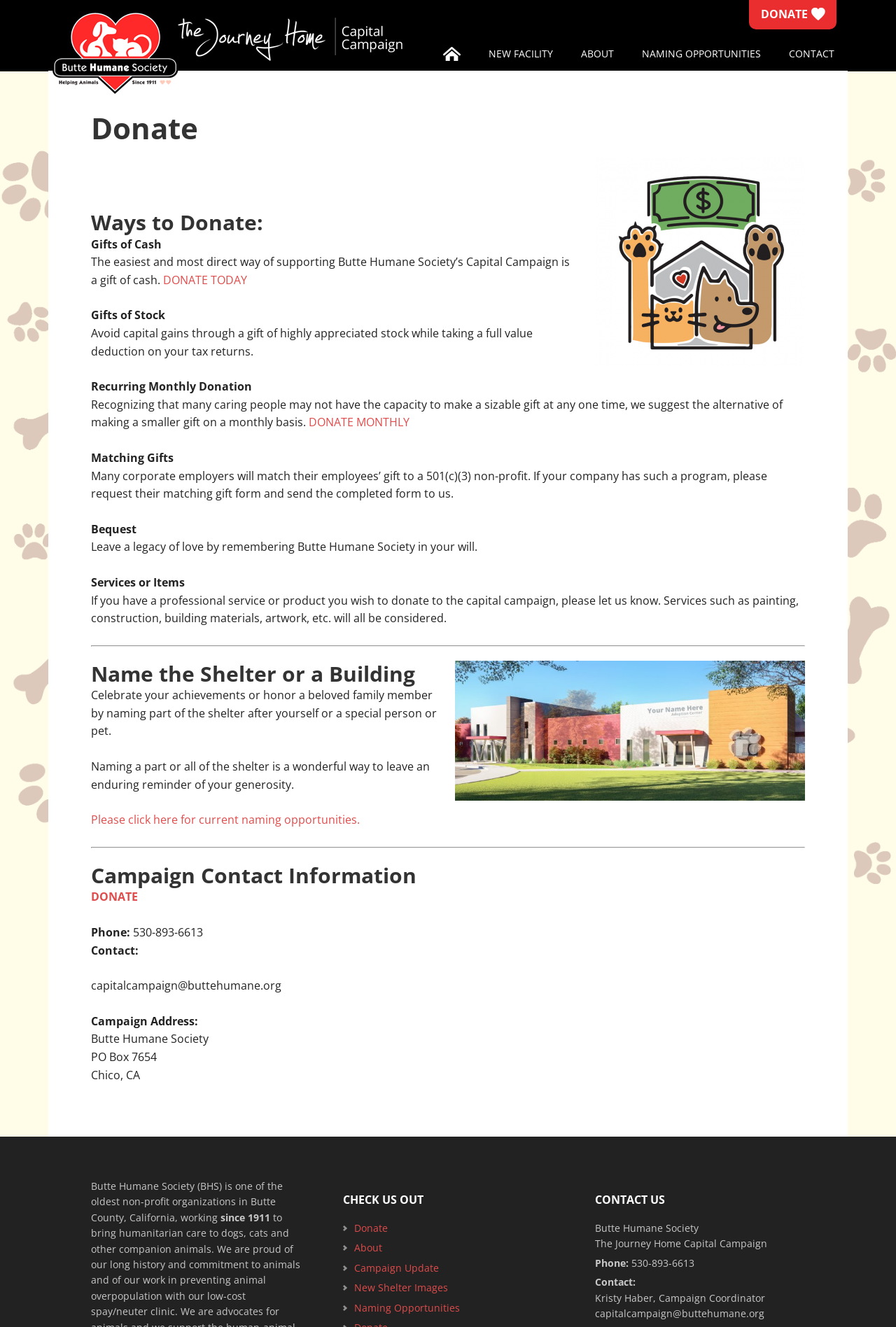Determine the bounding box coordinates of the clickable region to carry out the instruction: "Contact the campaign coordinator".

[0.664, 0.973, 0.854, 0.983]